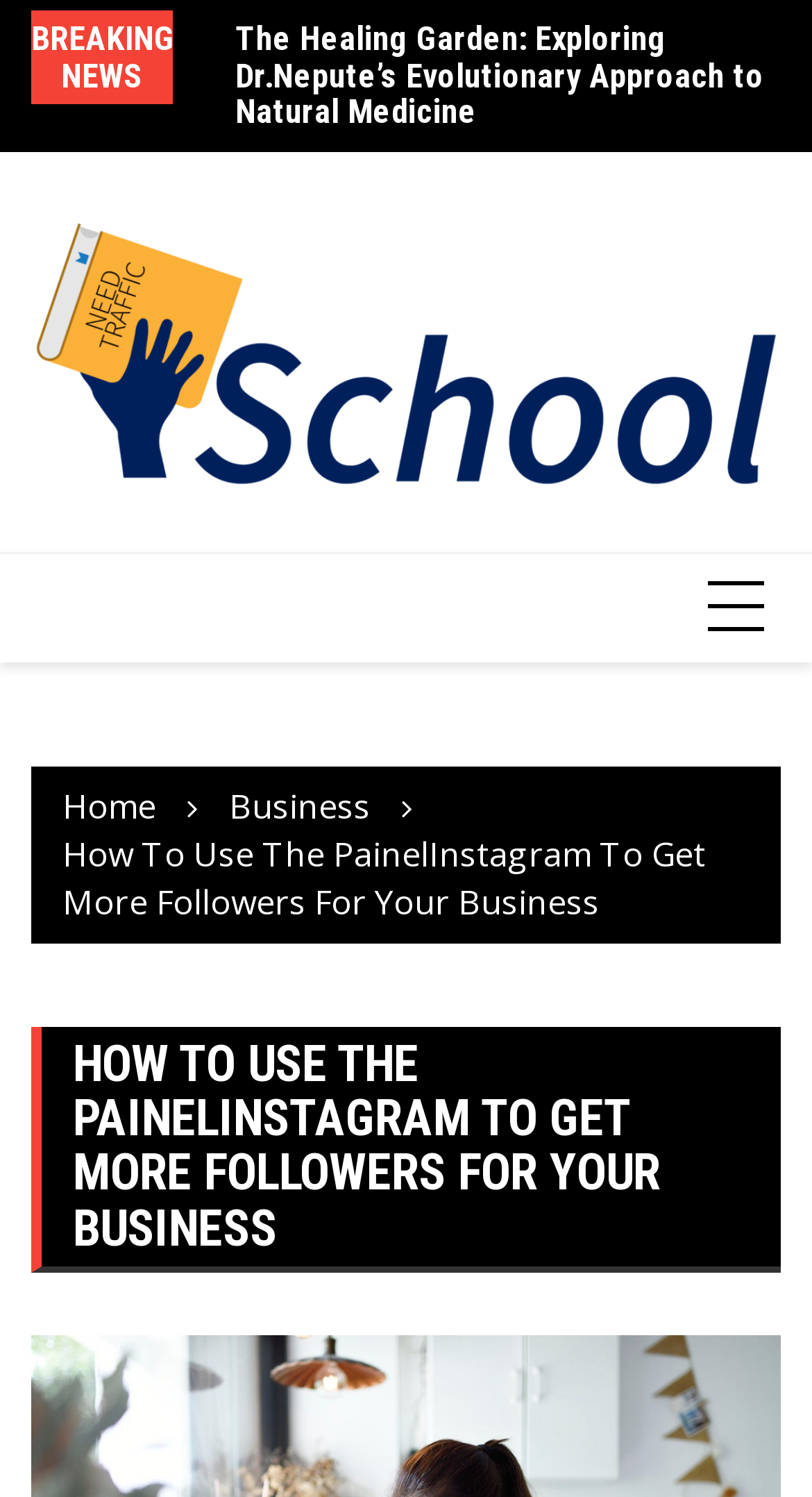Explain the webpage's layout and main content in detail.

The webpage appears to be an article or blog post focused on using PainelInstagram to increase followers for a business. At the top of the page, there is a prominent heading that reads "BREAKING NEWS". Below this heading, there is another heading that announces "Lone Star Coverage: Exploring Renters Insurance Options for Texans", which is also a clickable link. 

To the left of the "BREAKING NEWS" heading, there is a link and an image, both labeled "Need Traffic School", which occupies a significant portion of the top-left section of the page. 

In the top-right section of the page, there are three links arranged horizontally: "Home", "Business", and an empty link. 

The main content of the page is a heading that reads "HOW TO USE THE PAINELINSTAGRAM TO GET MORE FOLLOWERS FOR YOUR BUSINESS", which is a more detailed version of the page title. This heading is positioned below the top-right links and occupies a significant portion of the page.